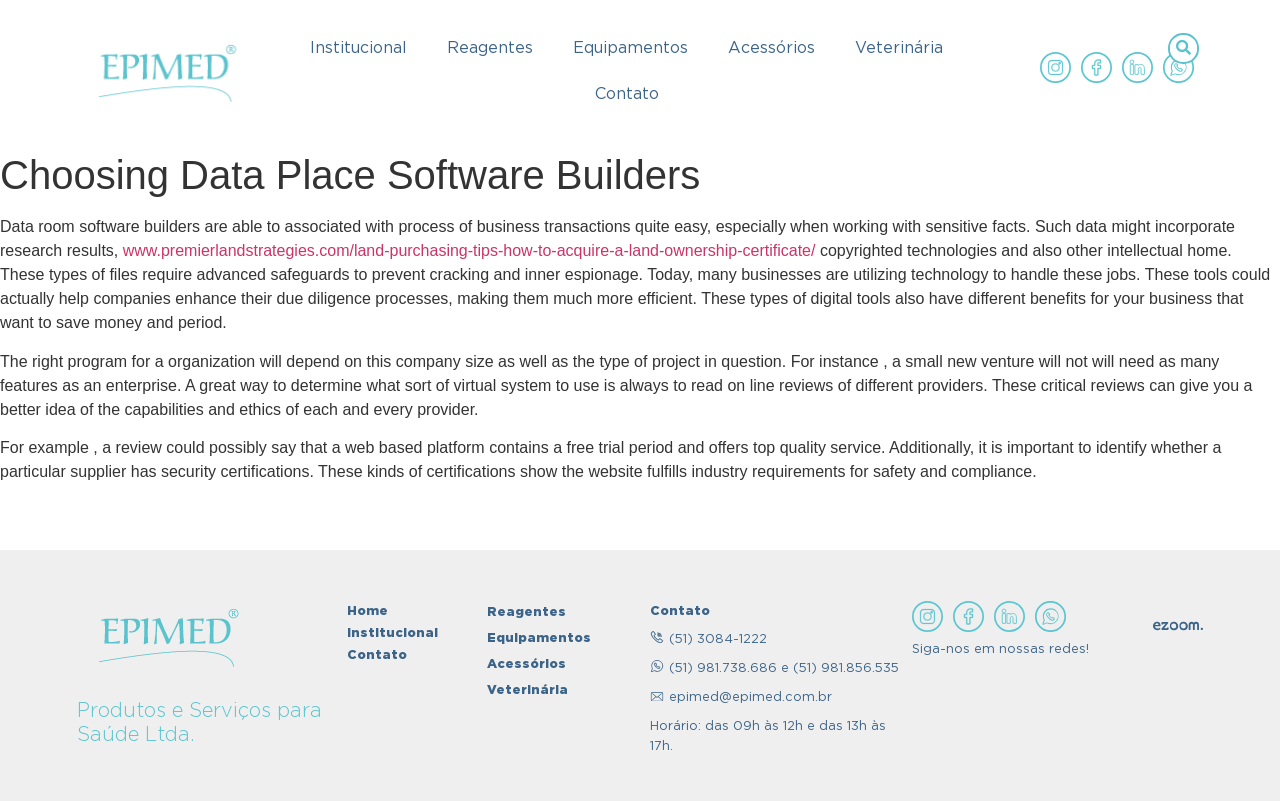Please provide a one-word or phrase answer to the question: 
What is the benefit of using digital tools for businesses?

To save money and time